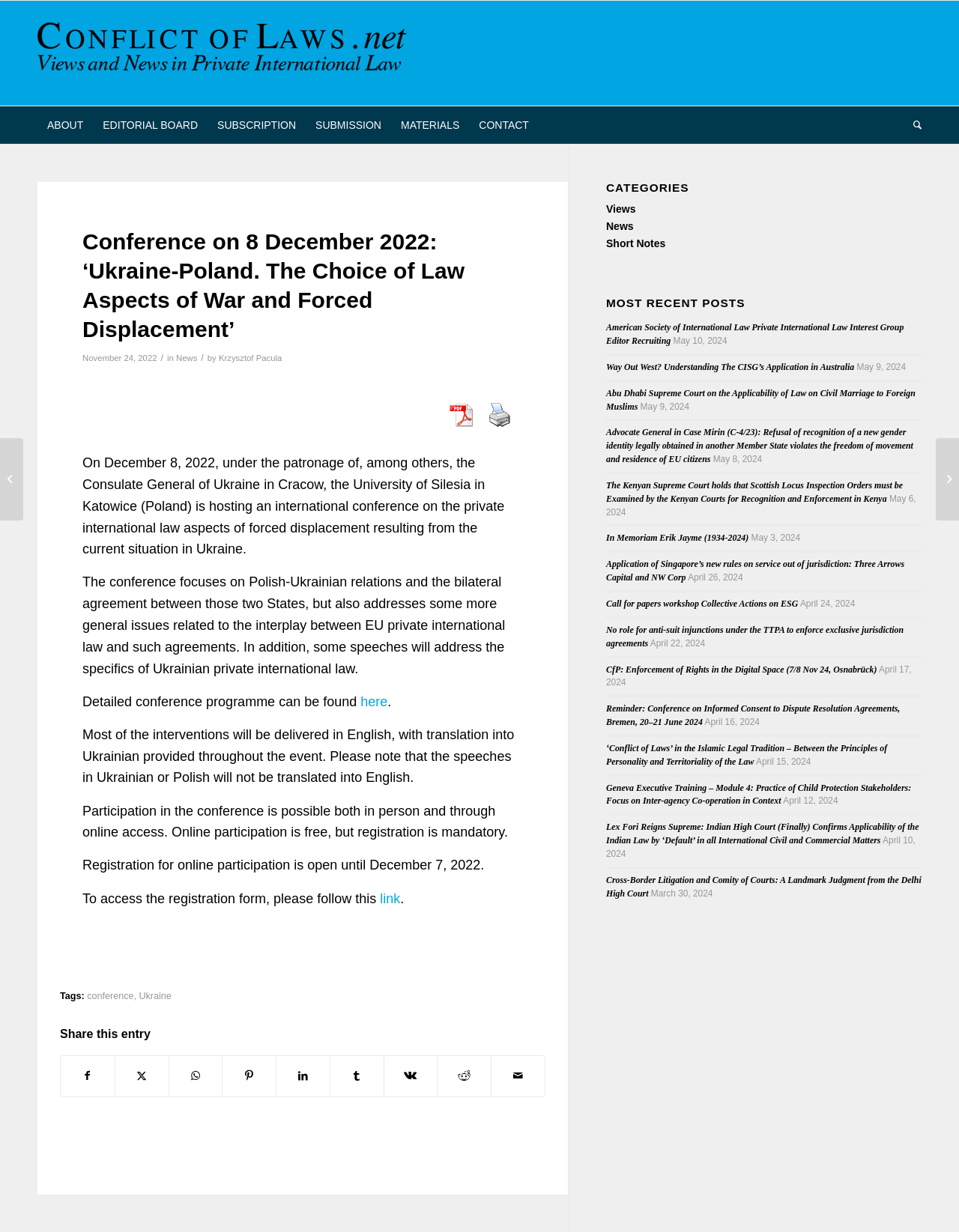Please indicate the bounding box coordinates of the element's region to be clicked to achieve the instruction: "View the CATEGORIES". Provide the coordinates as four float numbers between 0 and 1, i.e., [left, top, right, bottom].

[0.632, 0.148, 0.961, 0.158]